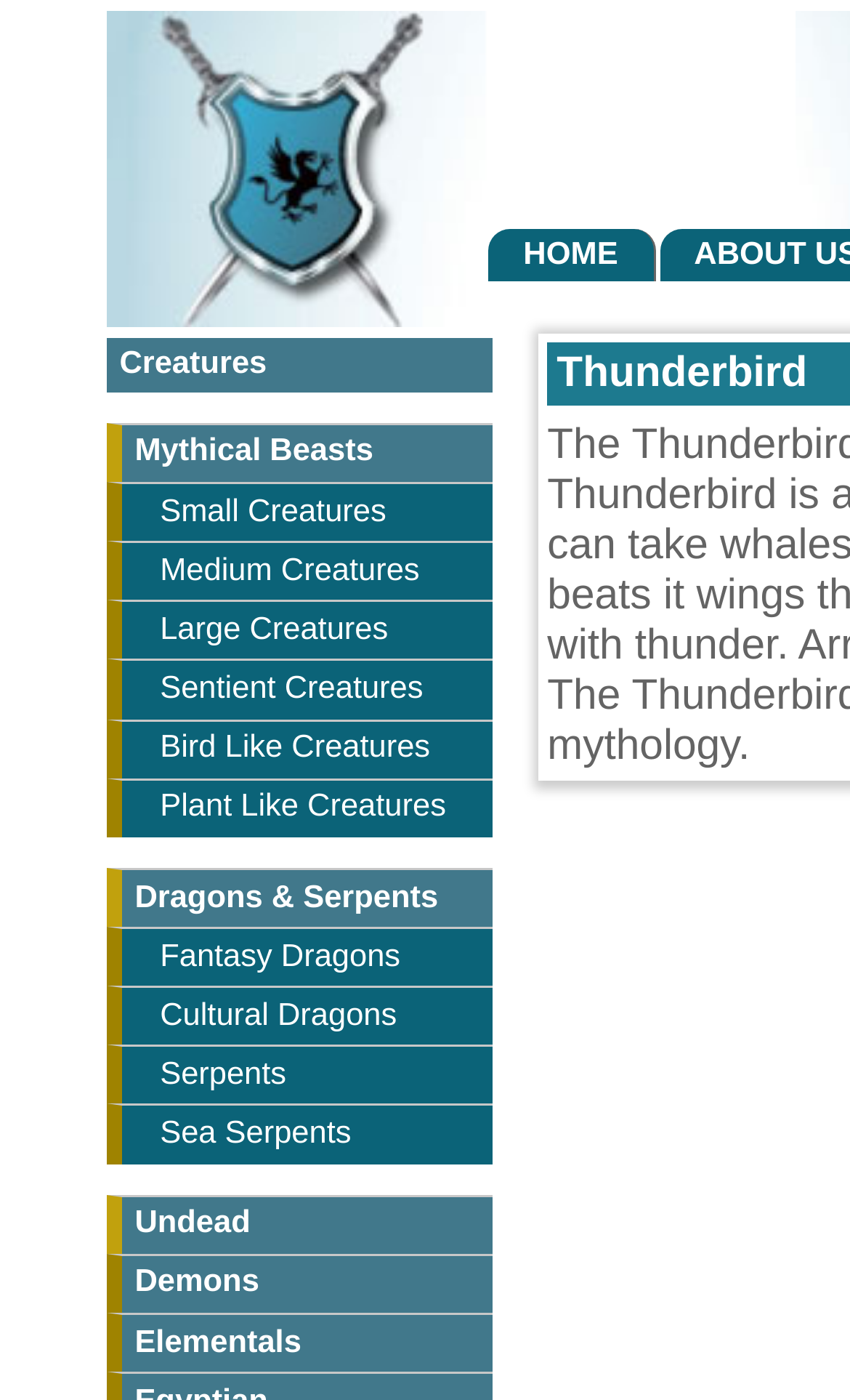Please specify the bounding box coordinates of the region to click in order to perform the following instruction: "learn about demons".

[0.126, 0.896, 0.579, 0.938]